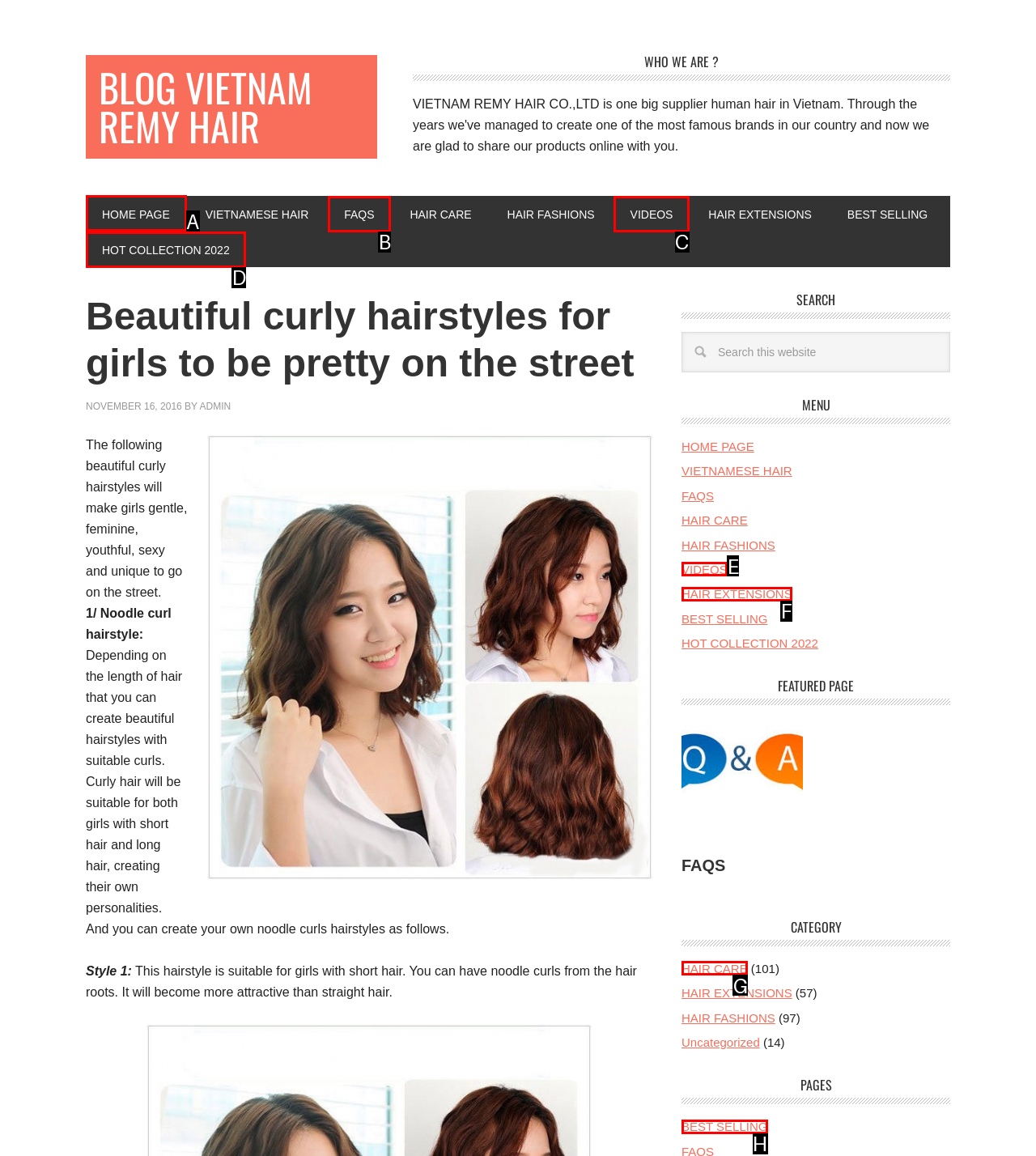Identify the letter of the UI element I need to click to carry out the following instruction: go to home page

A